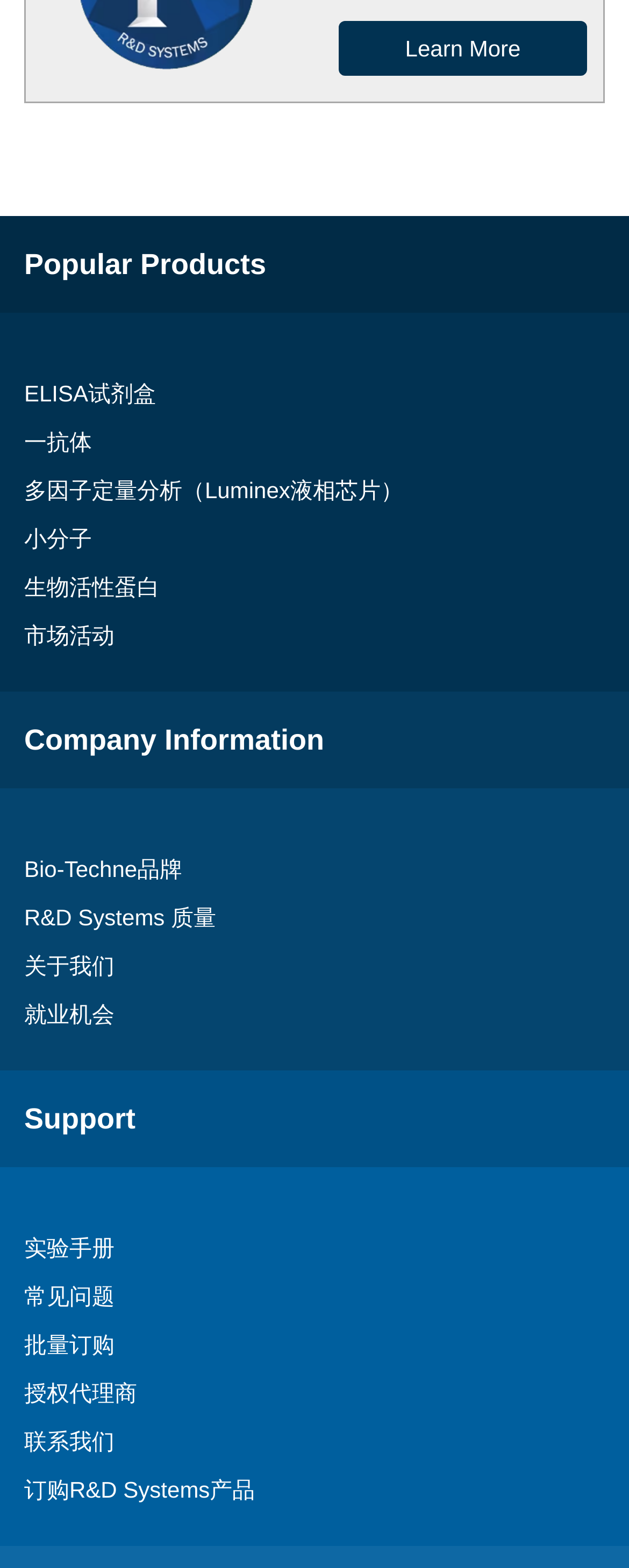How many headings are on the webpage?
Use the screenshot to answer the question with a single word or phrase.

3